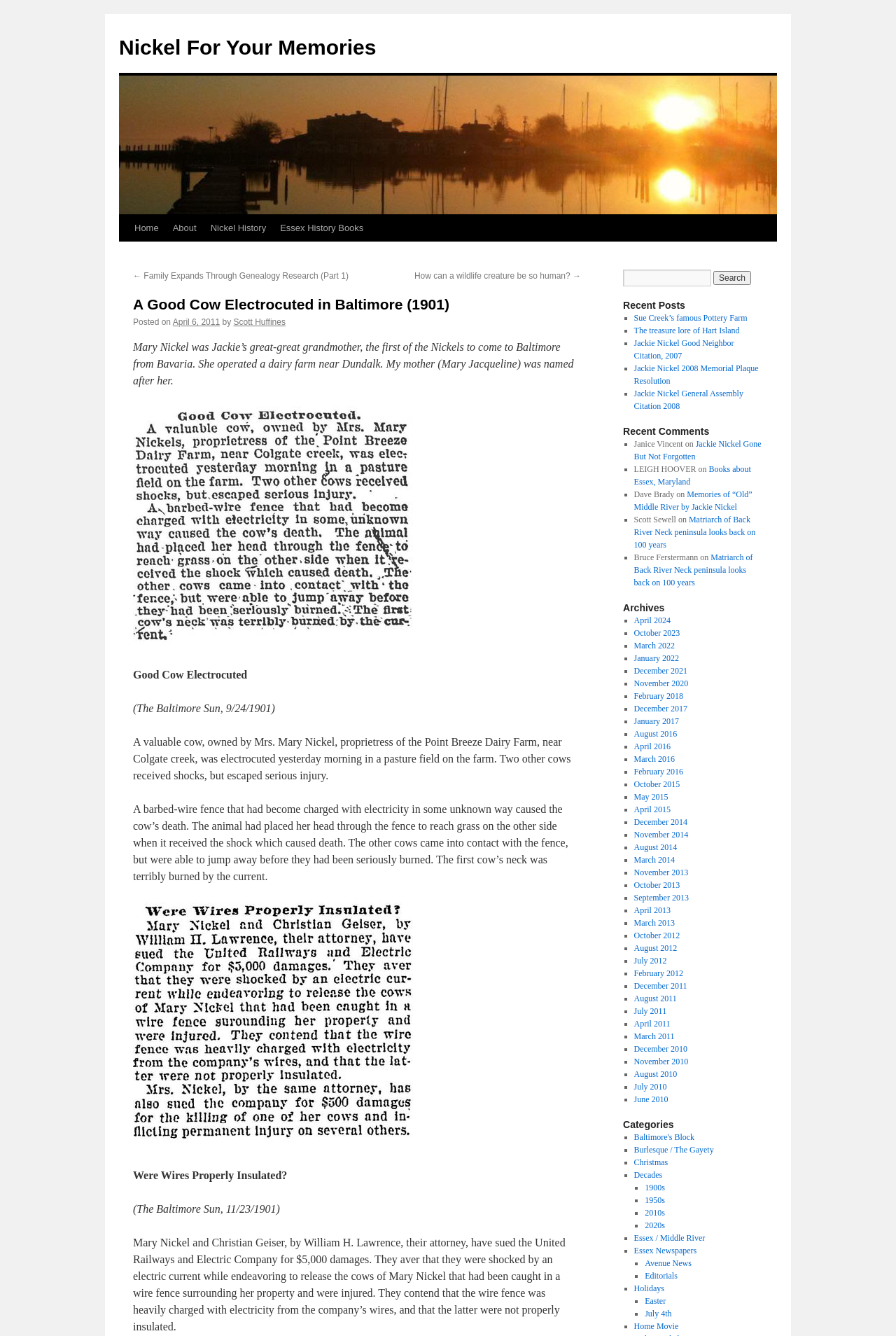Please locate the bounding box coordinates of the element that should be clicked to achieve the given instruction: "Go to Home page".

[0.142, 0.161, 0.185, 0.181]